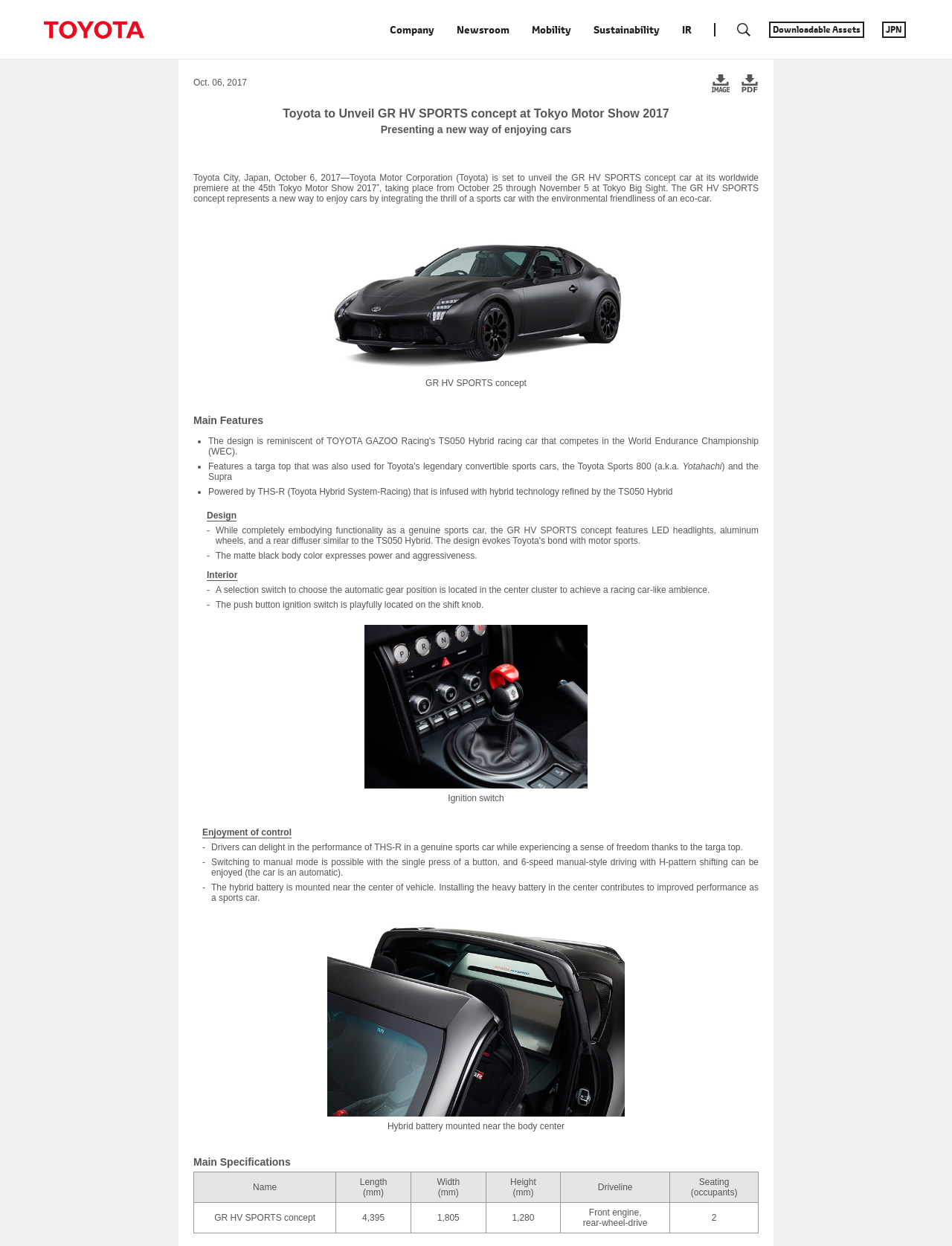Describe all significant elements and features of the webpage.

This webpage is about Toyota's GR HV SPORTS concept car, which is set to be unveiled at the 45th Tokyo Motor Show 2017. At the top of the page, there is a navigation menu with links to various sections of the Toyota website, including Company, Newsroom, Mobility, Sustainability, and IR. Below the navigation menu, there is a date "Oct. 06, 2017" and a series of links to downloadable assets, including images and a PDF.

The main content of the page is divided into sections, starting with a heading that announces the unveiling of the GR HV SPORTS concept car. Below the heading, there is a paragraph of text that describes the car as a new way to enjoy cars, integrating the thrill of a sports car with the environmental friendliness of an eco-car.

To the right of the text, there is an image of the GR HV SPORTS concept car. Below the image, there are three sections: Main Features, Design, and Interior. The Main Features section lists three bullet points, including the car's hybrid technology and its targa top. The Design section describes the car's matte black body color and its racing car-like ambience. The Interior section mentions a selection switch to choose the automatic gear position and a push button ignition switch located on the shift knob.

Below the Design and Interior sections, there are two images: one of the ignition switch and another of the hybrid battery mounted near the center of the vehicle. The text surrounding the images describes the car's performance and its sense of freedom.

At the bottom of the page, there is a table with the car's main specifications, including its length, width, height, driveline, and seating capacity. Finally, there is a "Back to top" button at the bottom right corner of the page.